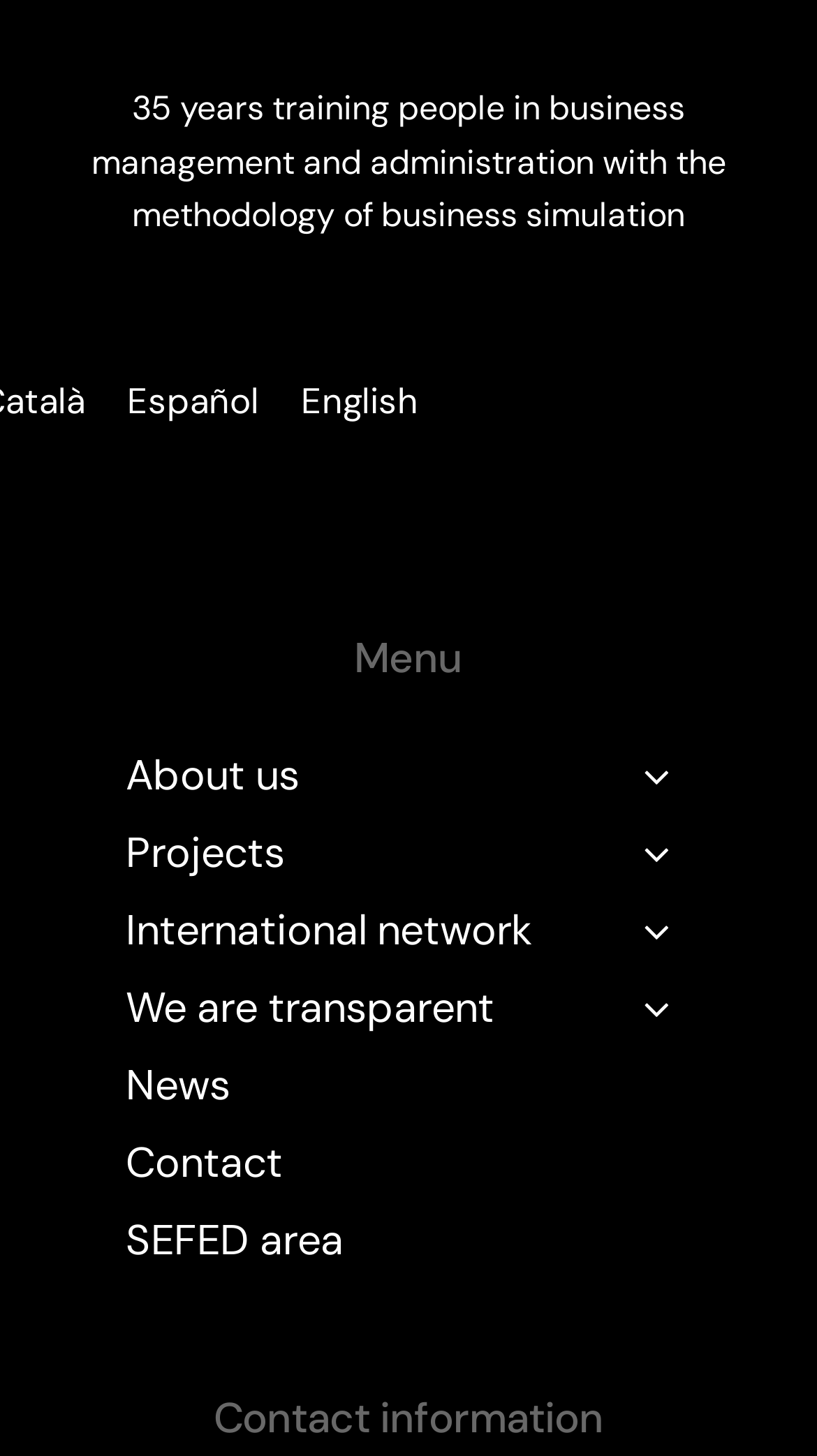Is the submenu of 'About us' expanded?
Look at the image and answer the question using a single word or phrase.

No